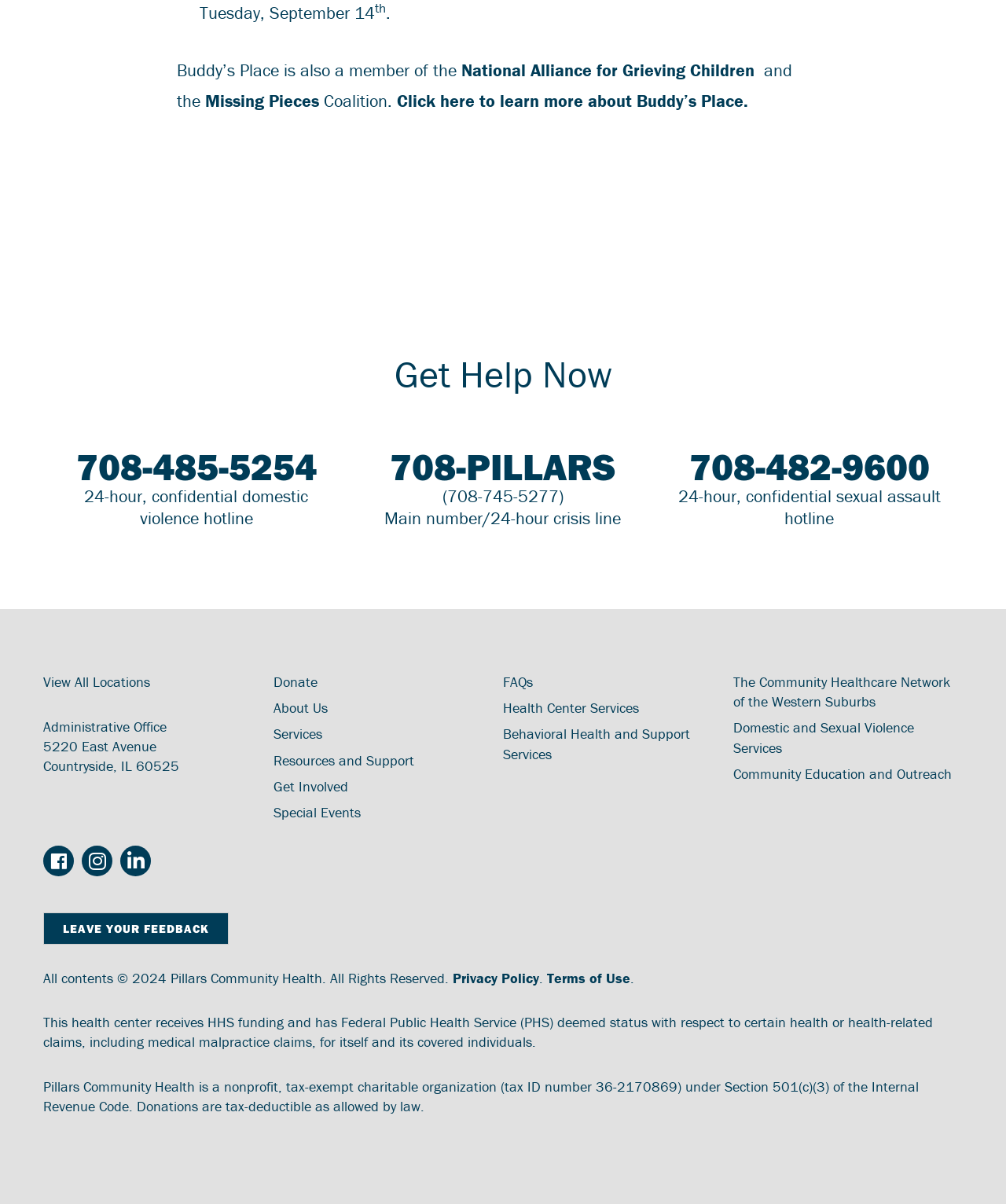Using a single word or phrase, answer the following question: 
What is the address of the Administrative Office?

5220 East Avenue, Countryside, IL 60525